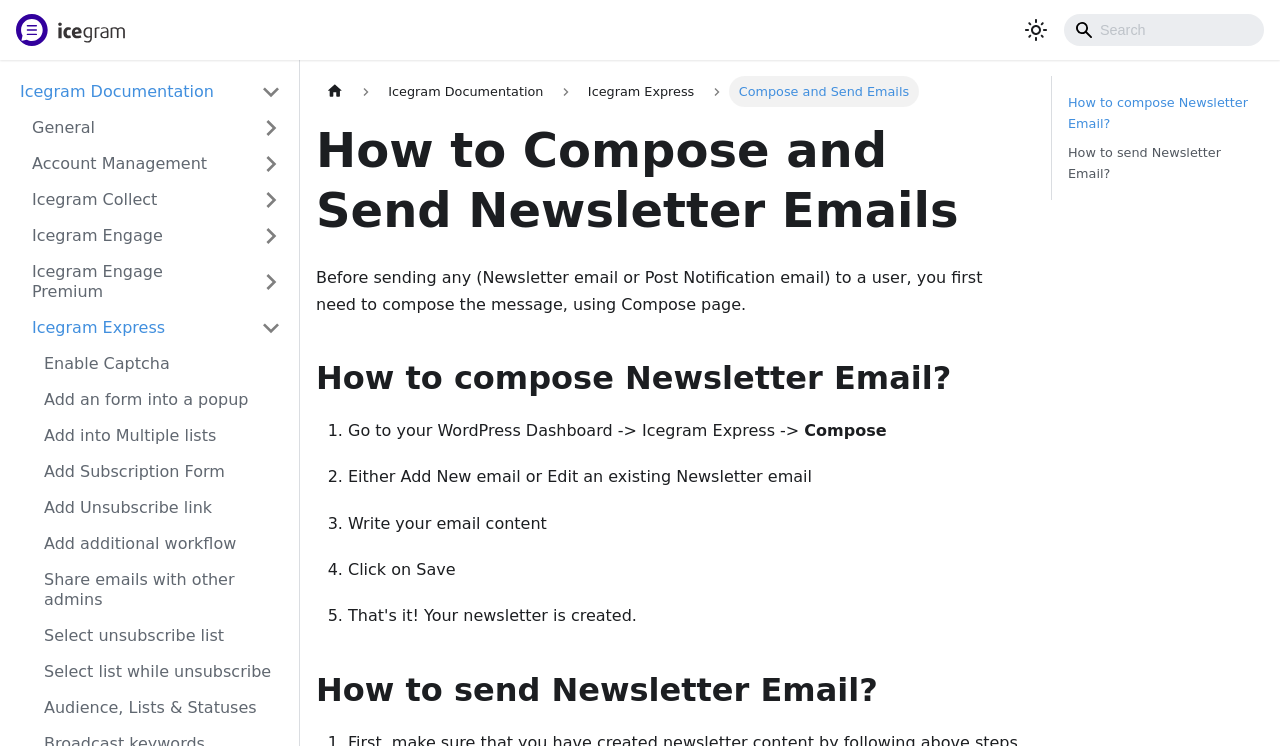Using the provided description: "aria-label="Home page"", find the bounding box coordinates of the corresponding UI element. The output should be four float numbers between 0 and 1, in the format [left, top, right, bottom].

[0.247, 0.102, 0.277, 0.144]